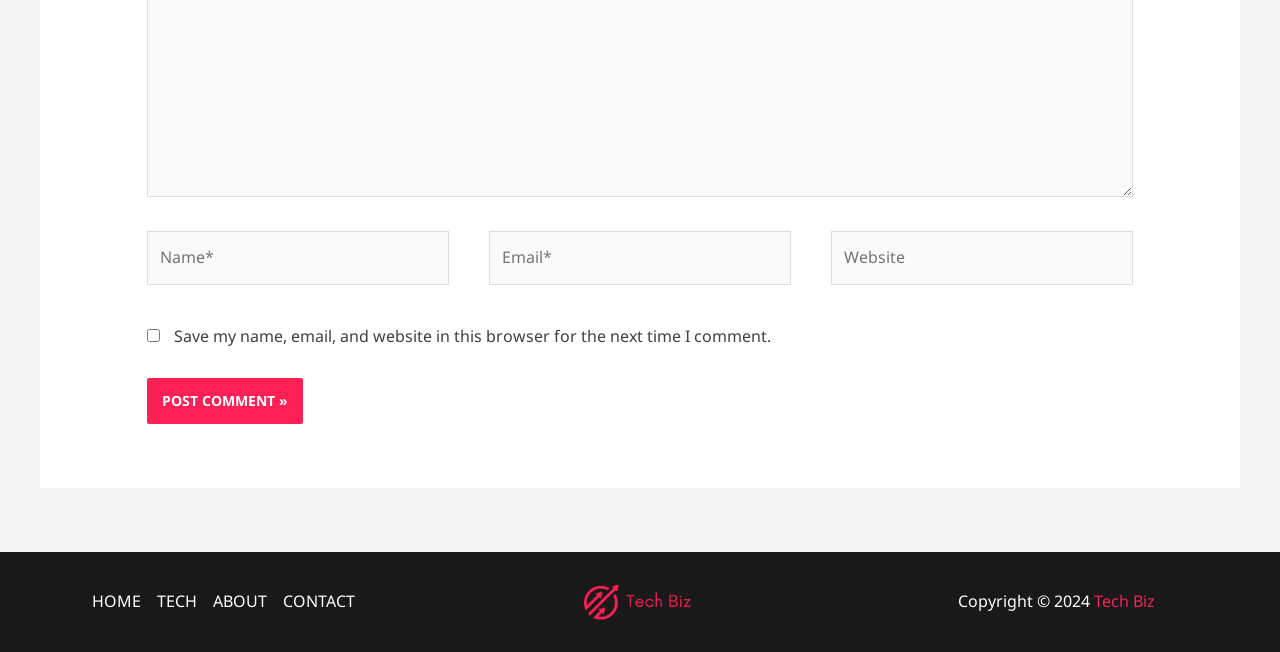Find the bounding box coordinates for the area that should be clicked to accomplish the instruction: "Visit the home page".

[0.072, 0.902, 0.116, 0.944]